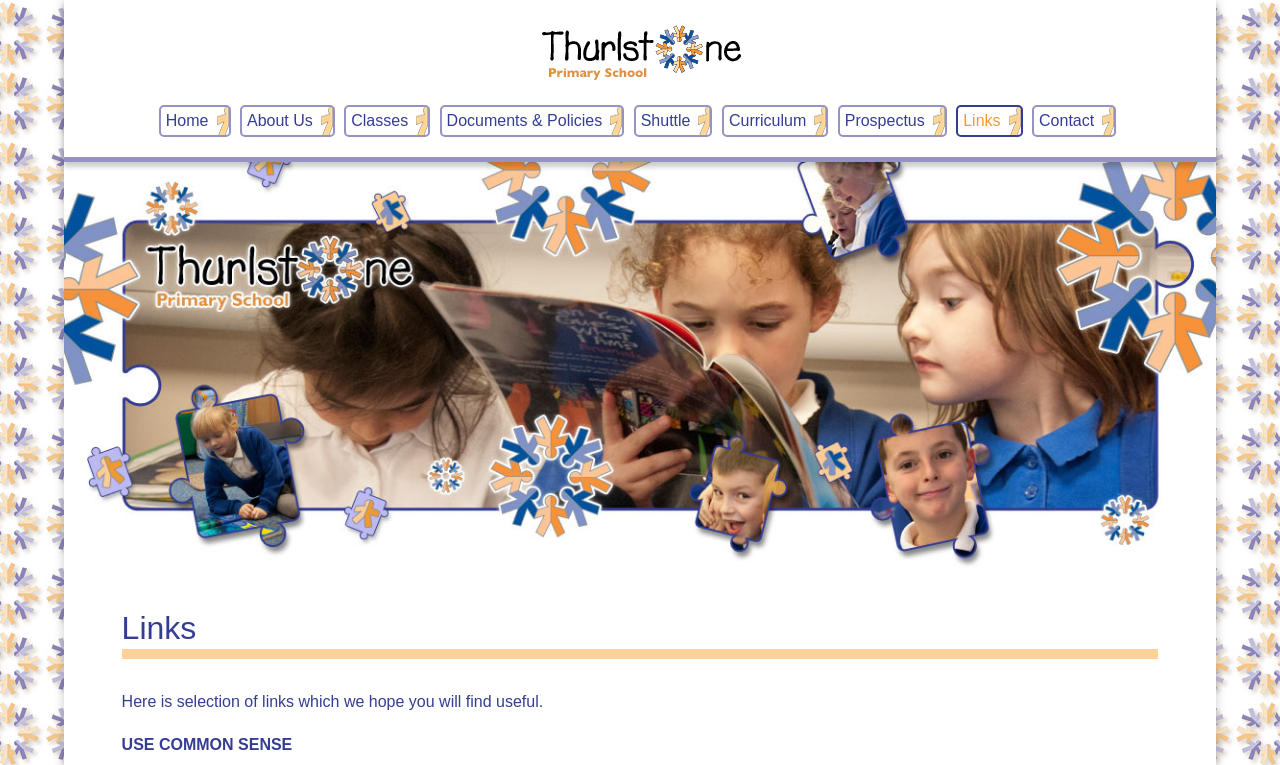Based on the element description "Keio University Home", predict the bounding box coordinates of the UI element.

None